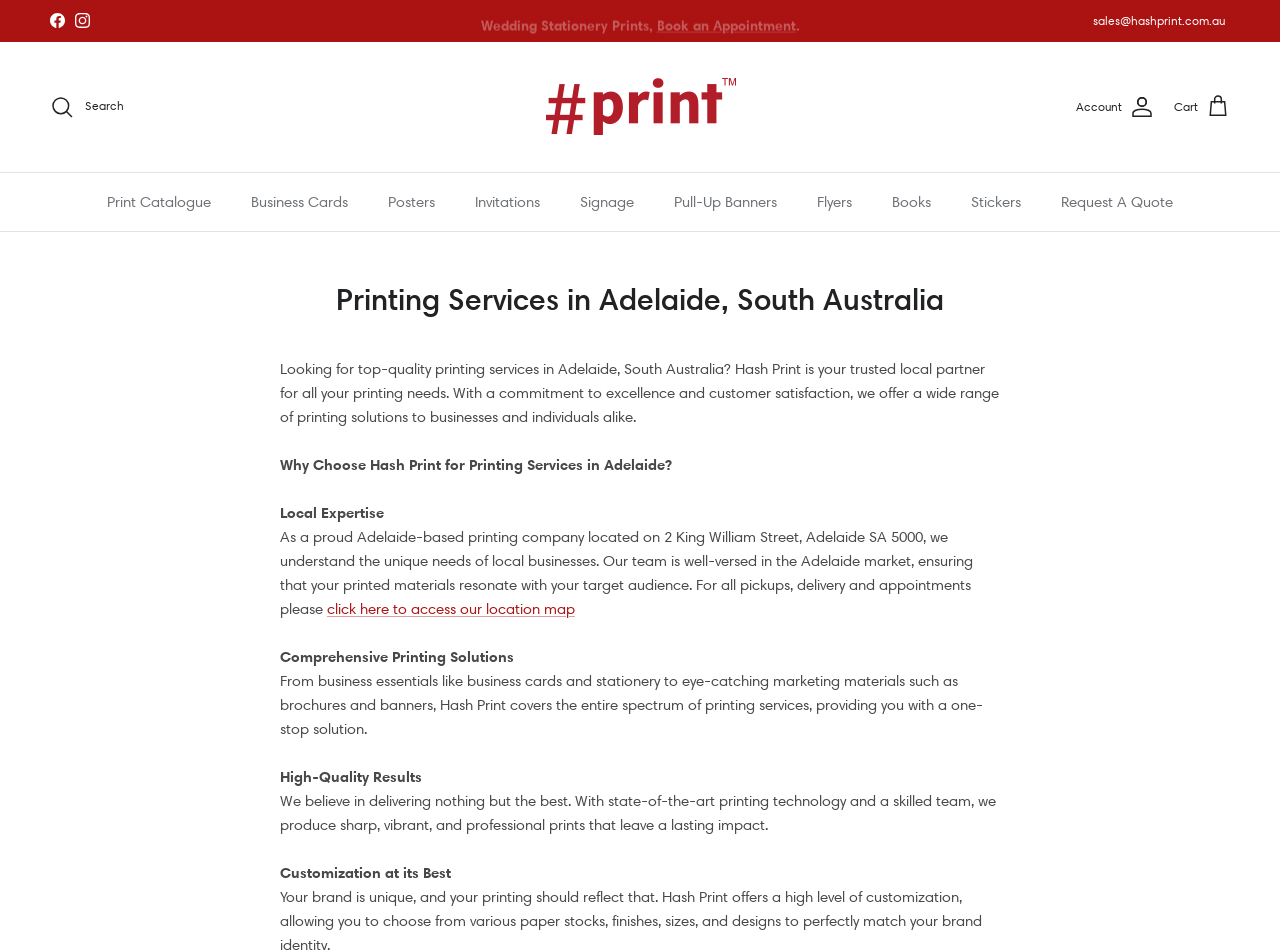Locate the bounding box coordinates of the element to click to perform the following action: 'Book an Appointment'. The coordinates should be given as four float values between 0 and 1, in the form of [left, top, right, bottom].

[0.513, 0.013, 0.621, 0.031]